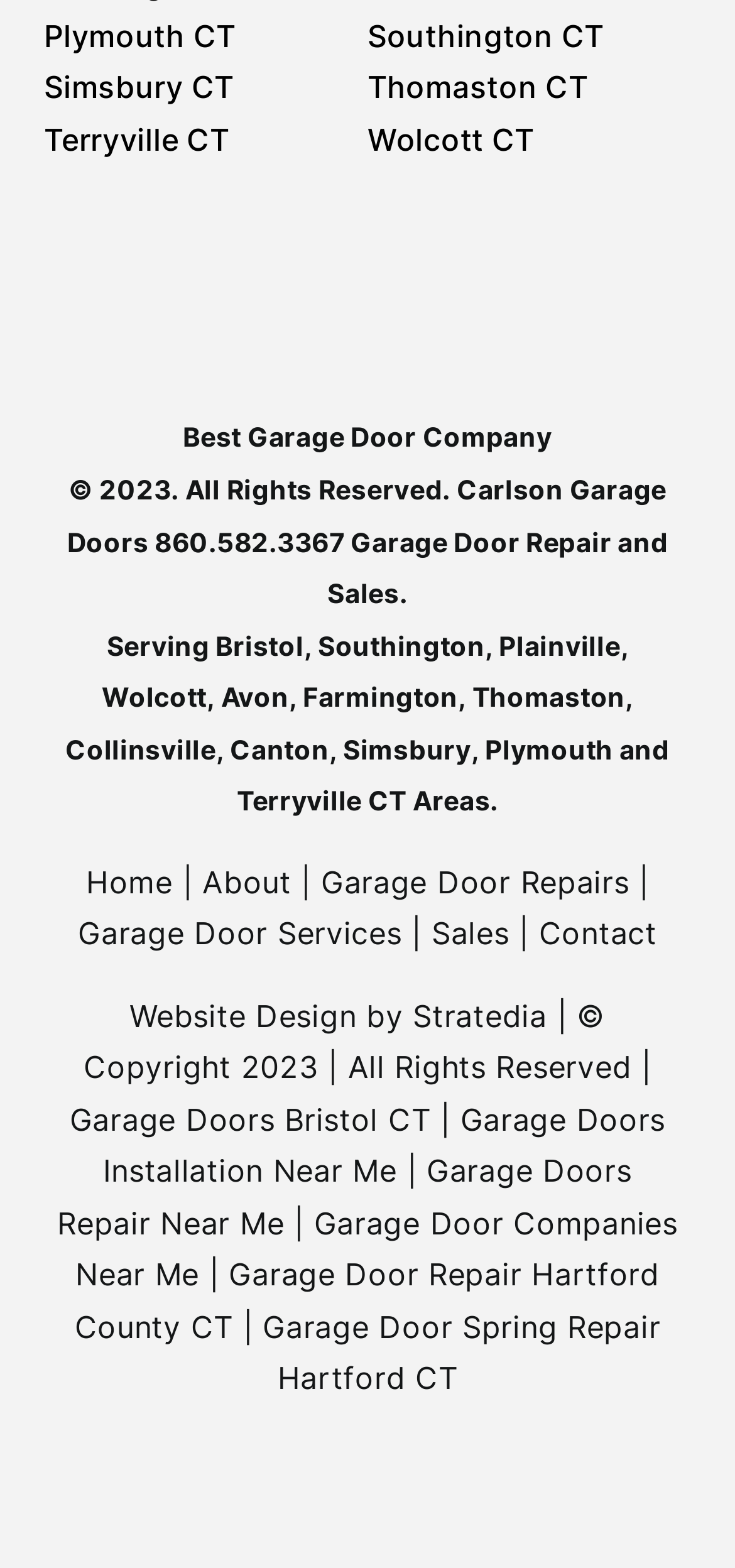What is the phone number of the company?
Please answer the question with as much detail and depth as you can.

The phone number of the company can be found in the StaticText element with the text '© 2023. All Rights Reserved. Carlson Garage Doors 860.582.3367 Garage Door Repair and Sales.'